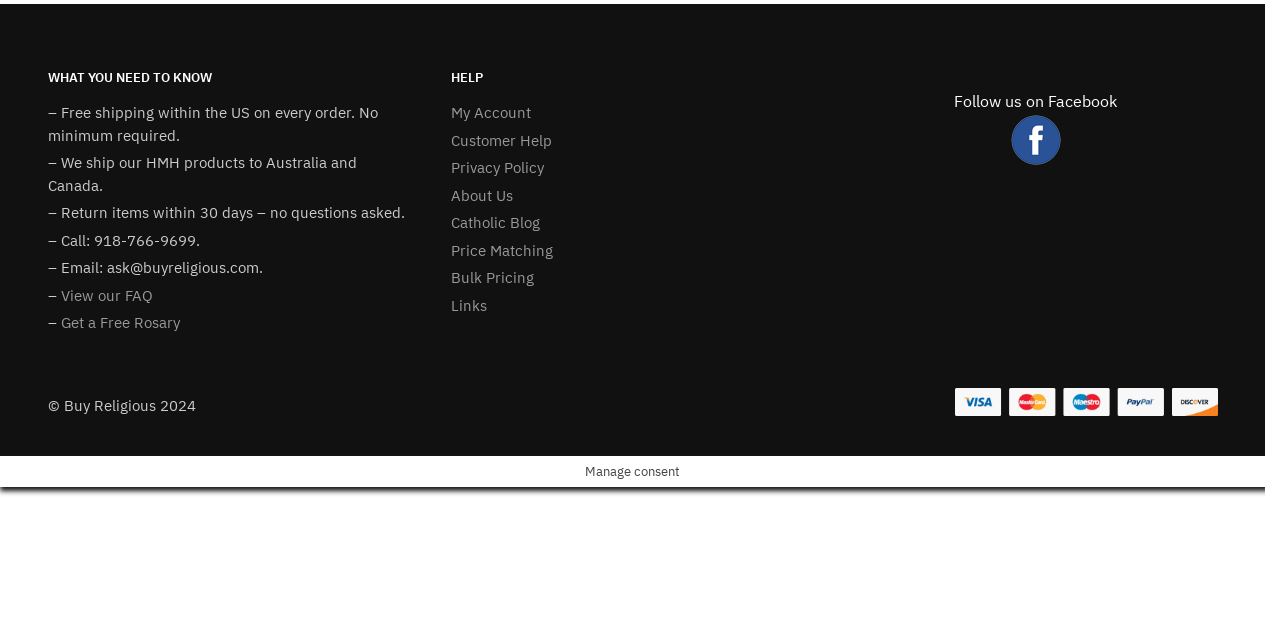Identify the bounding box of the UI element described as follows: "Links". Provide the coordinates as four float numbers in the range of 0 to 1 [left, top, right, bottom].

[0.352, 0.462, 0.38, 0.492]